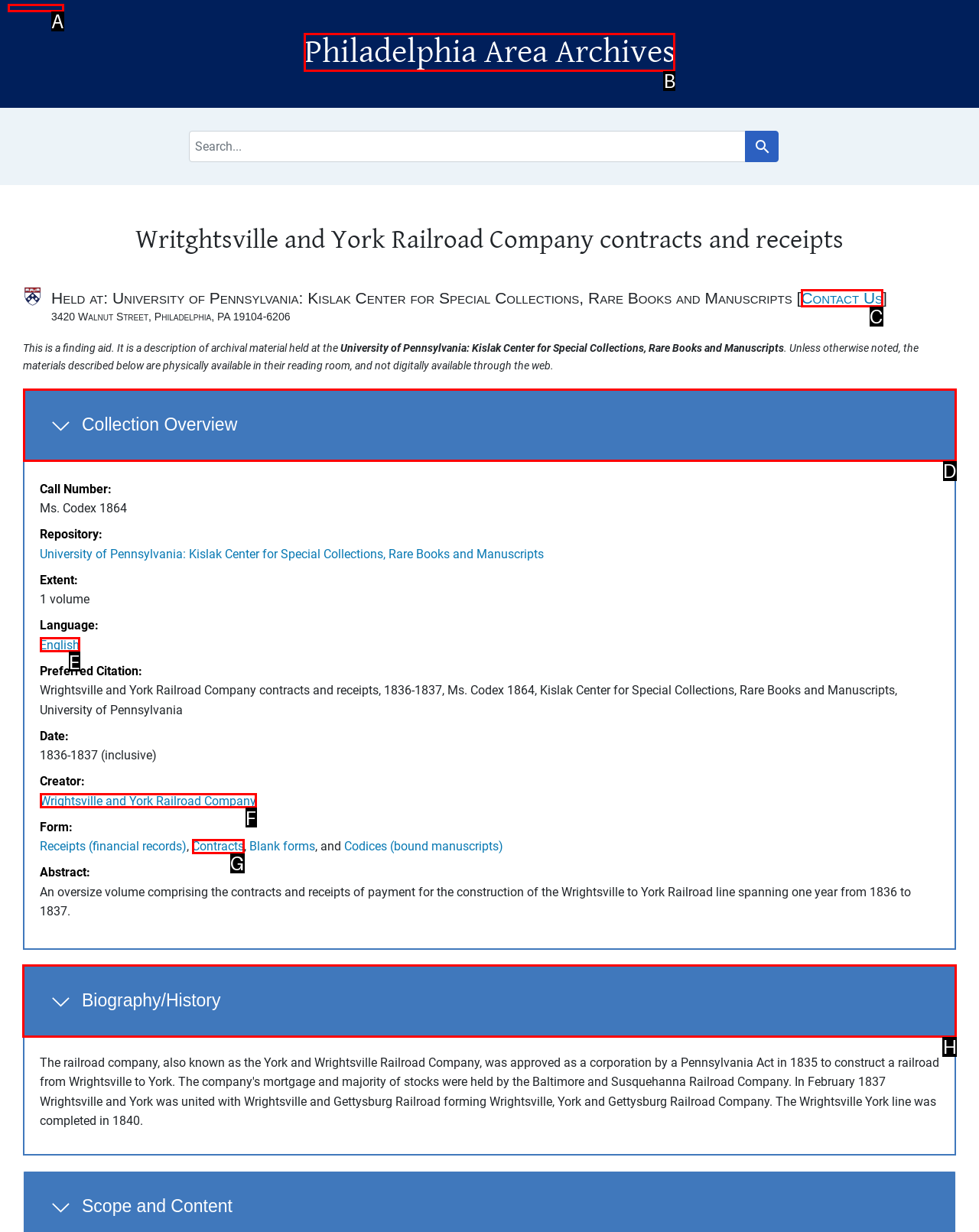Decide which letter you need to select to fulfill the task: Expand biography/history section
Answer with the letter that matches the correct option directly.

H